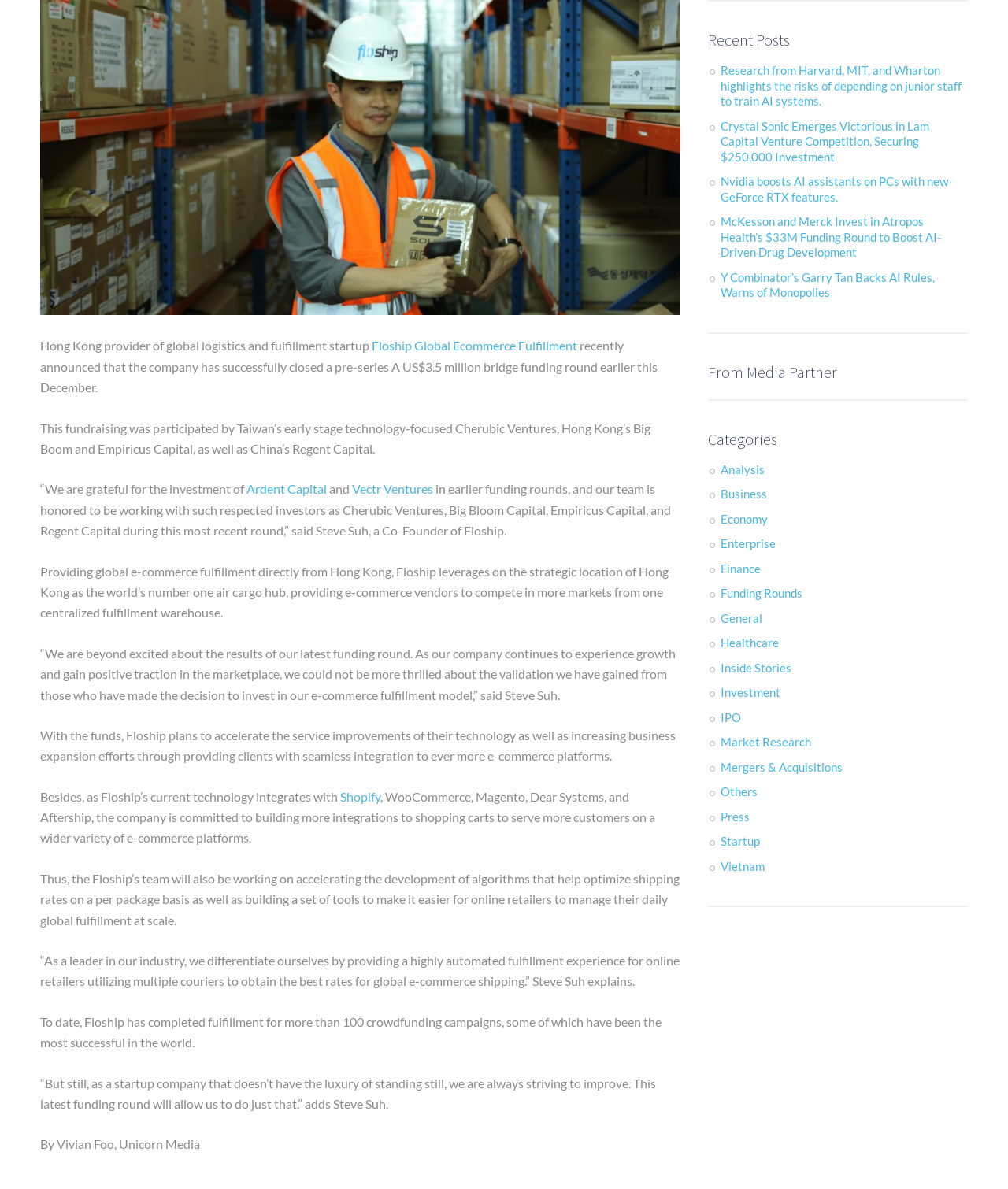Identify the bounding box of the UI component described as: "Dog Training for Behavior Problems".

None